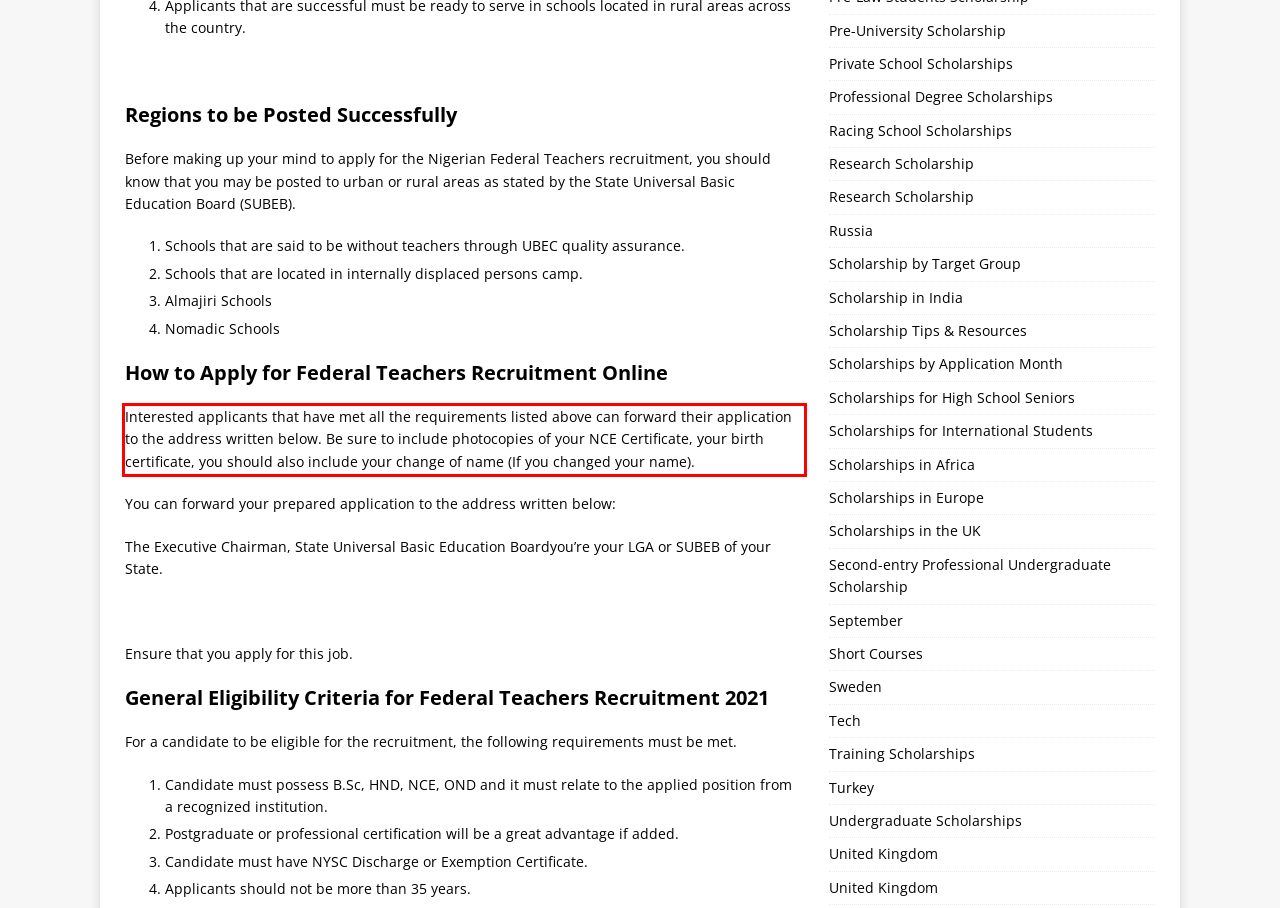Please perform OCR on the text content within the red bounding box that is highlighted in the provided webpage screenshot.

Interested applicants that have met all the requirements listed above can forward their application to the address written below. Be sure to include photocopies of your NCE Certificate, your birth certificate, you should also include your change of name (If you changed your name).